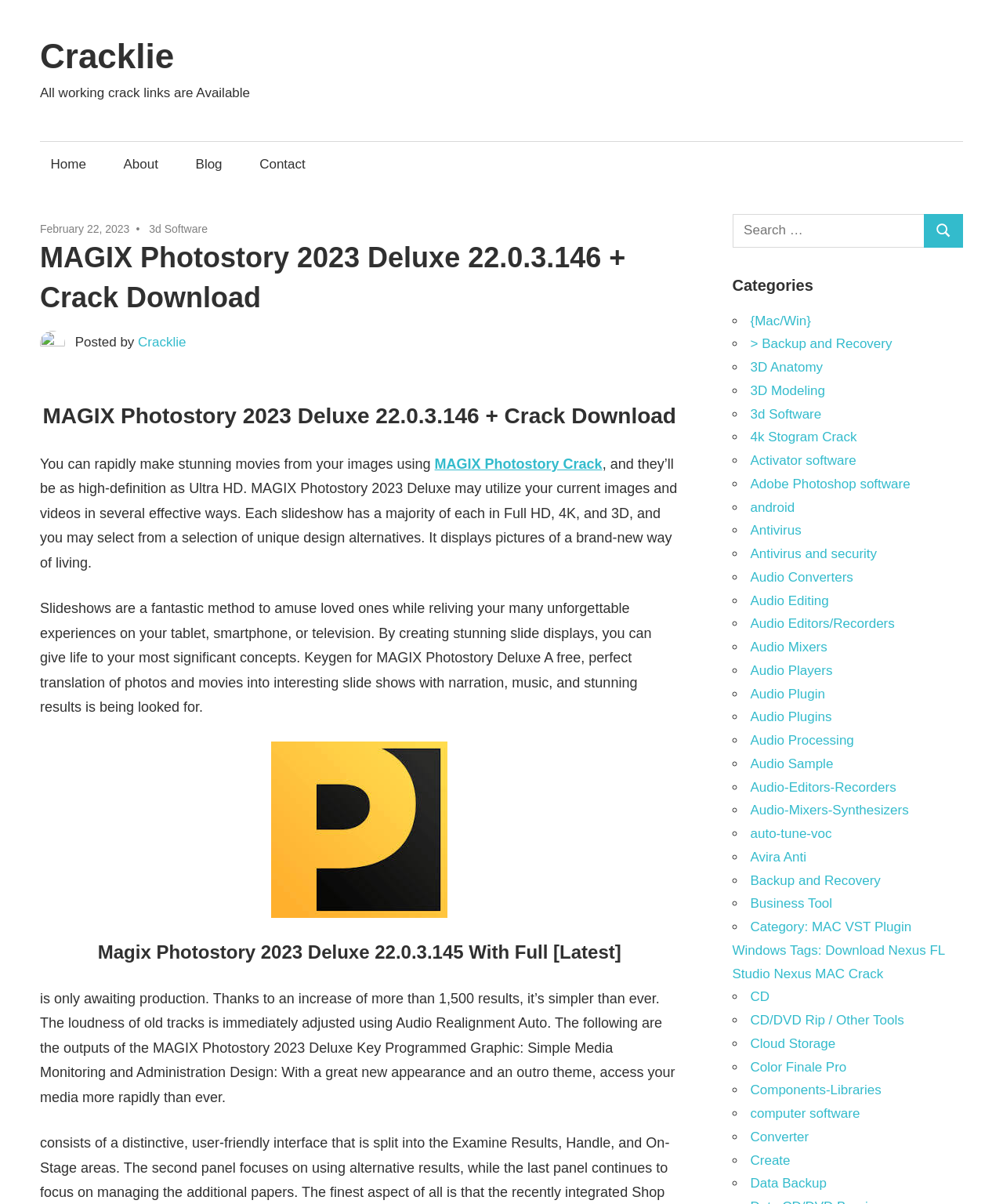What is the name of the software being described?
Please provide a full and detailed response to the question.

Based on the webpage content, the software being described is MAGIX Photostory, which is a photo slideshow creation software that can create stunning movies from images.